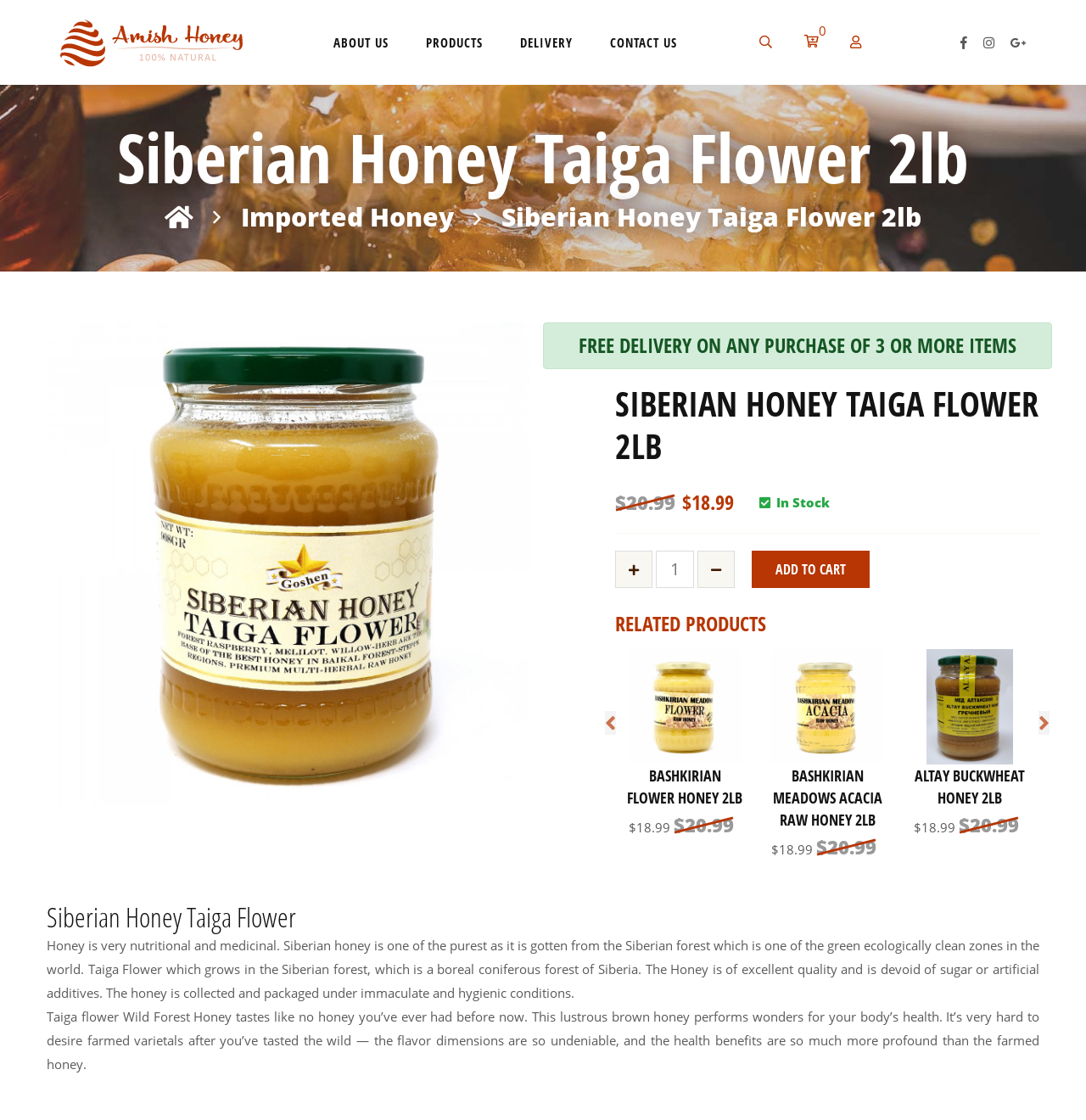Determine the bounding box coordinates for the UI element described. Format the coordinates as (top-left x, top-left y, bottom-right x, bottom-right y) and ensure all values are between 0 and 1. Element description: input value="1" name="quantity" value="1"

[0.604, 0.492, 0.639, 0.525]